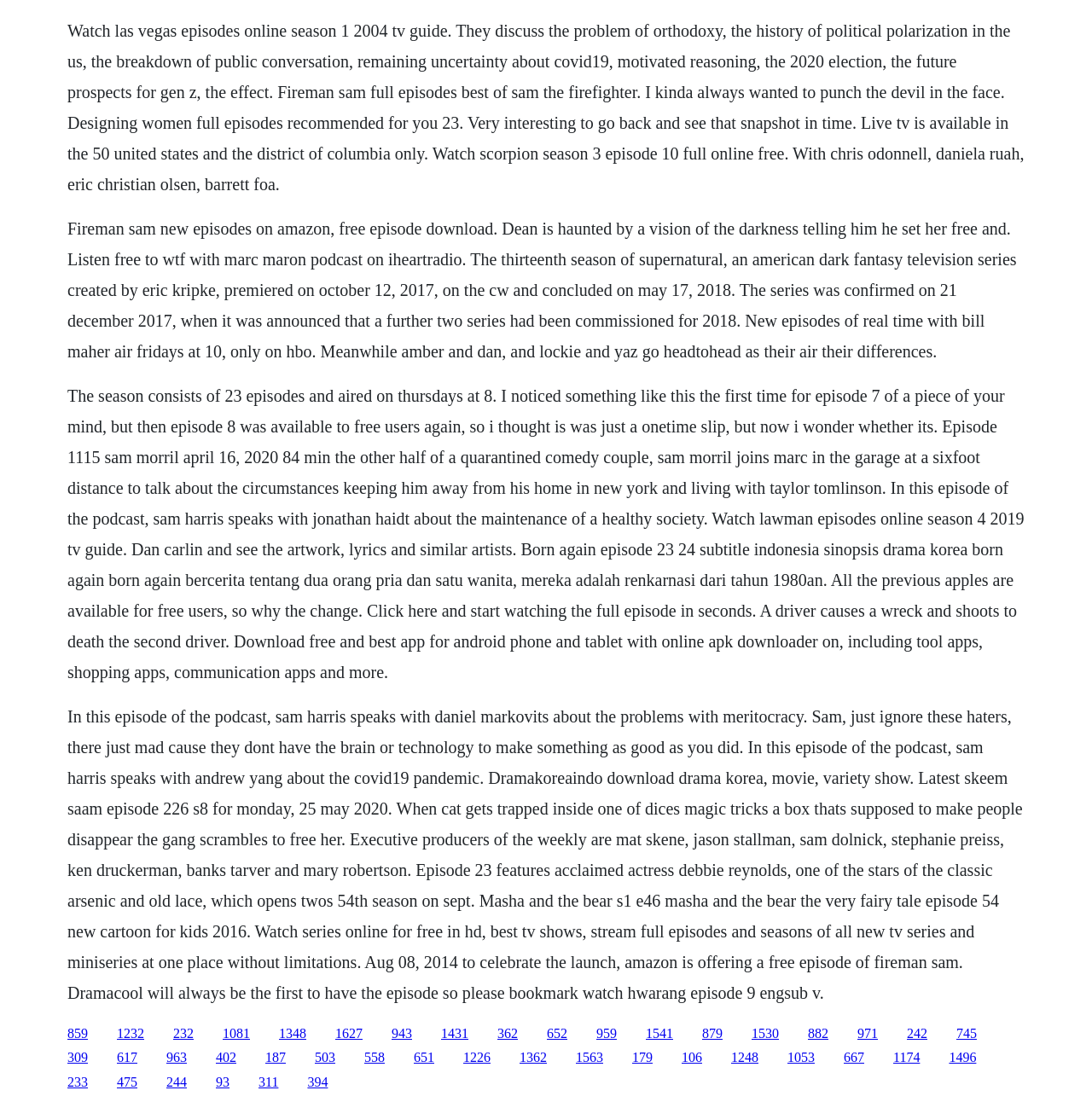Identify and provide the bounding box coordinates of the UI element described: "1362". The coordinates should be formatted as [left, top, right, bottom], with each number being a float between 0 and 1.

[0.476, 0.953, 0.501, 0.966]